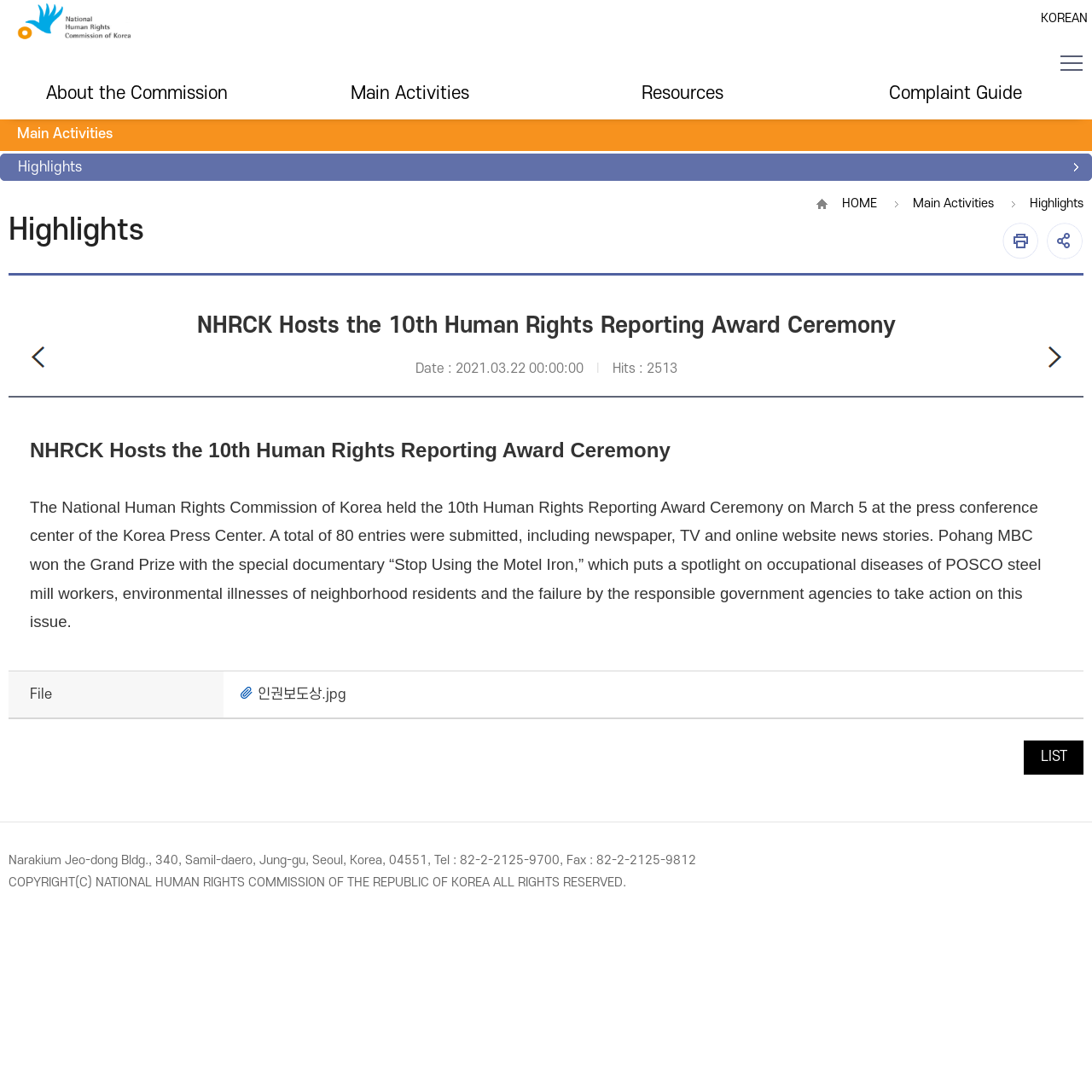Determine the coordinates of the bounding box that should be clicked to complete the instruction: "Click the 'KOREAN' link". The coordinates should be represented by four float numbers between 0 and 1: [left, top, right, bottom].

[0.938, 0.01, 0.996, 0.023]